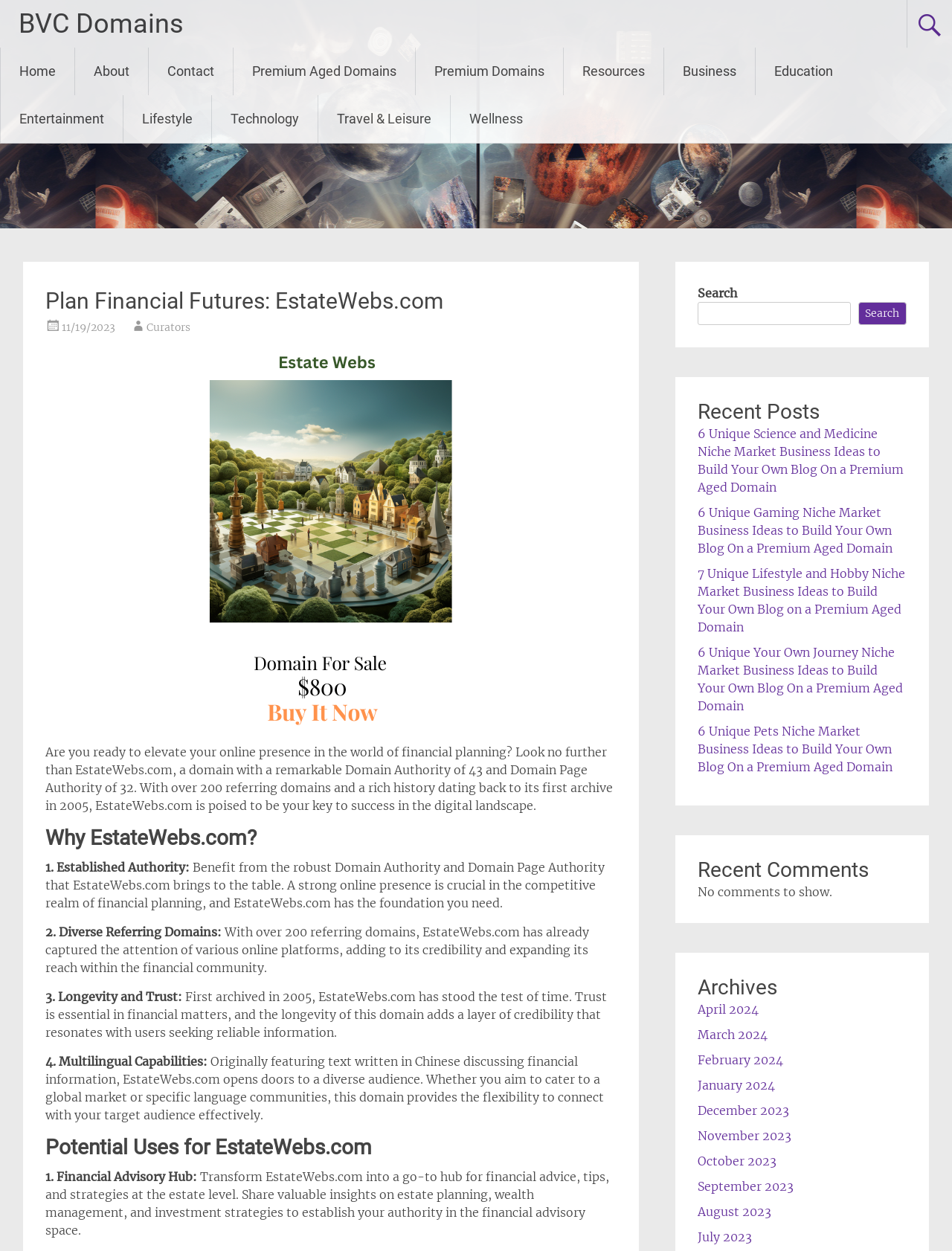Generate a comprehensive caption for the webpage you are viewing.

This webpage is about EstateWebs.com, a domain for sale with a remarkable Domain Authority of 43 and Domain Page Authority of 32. At the top, there is a heading "BVC Domains" with a link to it. Below that, there are several links to different sections of the website, including "Home", "About", "Contact", and more.

On the left side, there is a header section with a heading "Plan Financial Futures: EstateWebs.com" and a link to "11/19/2023". Below that, there is an image and a link to "Domain For Sale 800 Buy It Now". 

The main content of the webpage is divided into several sections. The first section explains the benefits of EstateWebs.com, including its established authority, diverse referring domains, longevity, and trust, and multilingual capabilities. 

The next section highlights the potential uses for EstateWebs.com, such as transforming it into a financial advisory hub. 

On the right side, there is a search bar with a button. Below that, there are several sections, including "Recent Posts" with links to various articles, "Recent Comments" with no comments to show, and "Archives" with links to different months from April 2024 to July 2023.